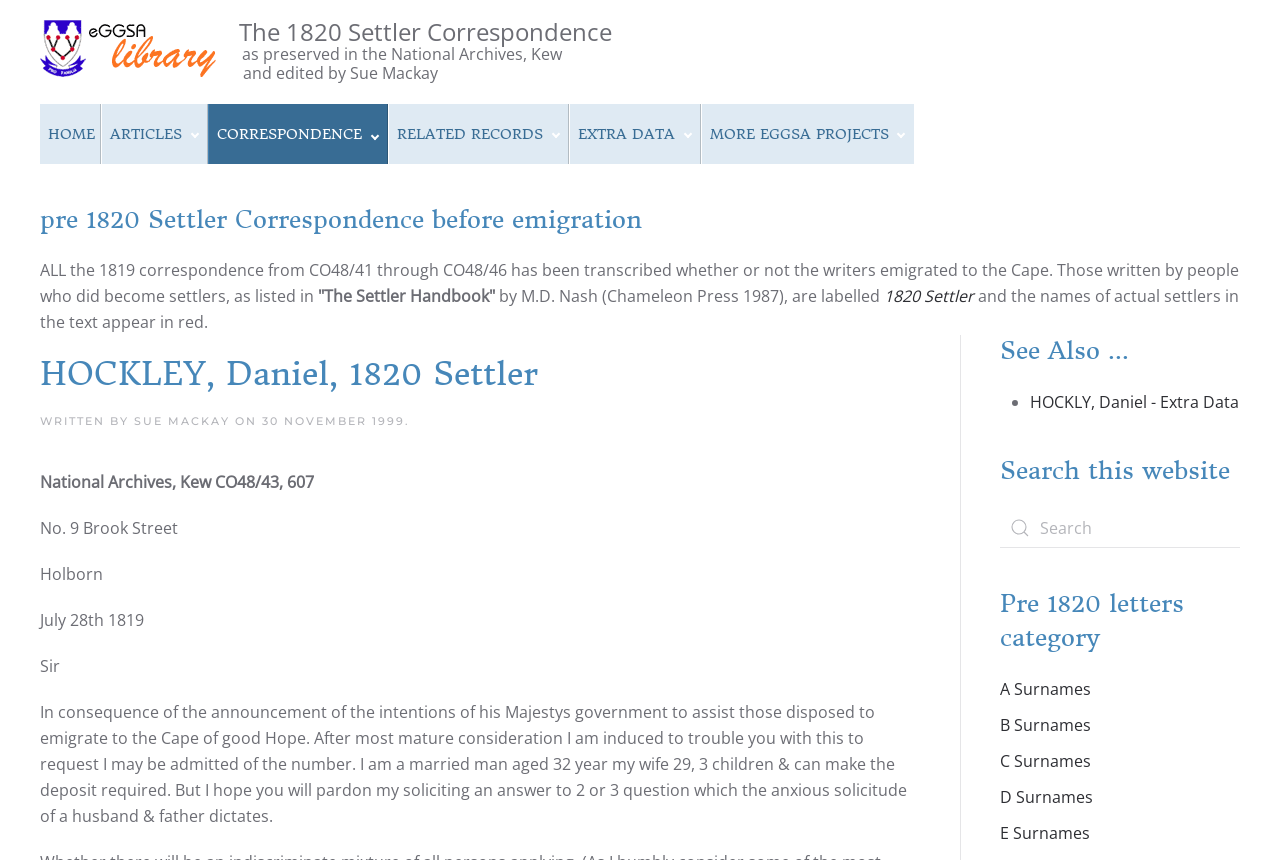How many children does the settler have?
Using the image, give a concise answer in the form of a single word or short phrase.

3